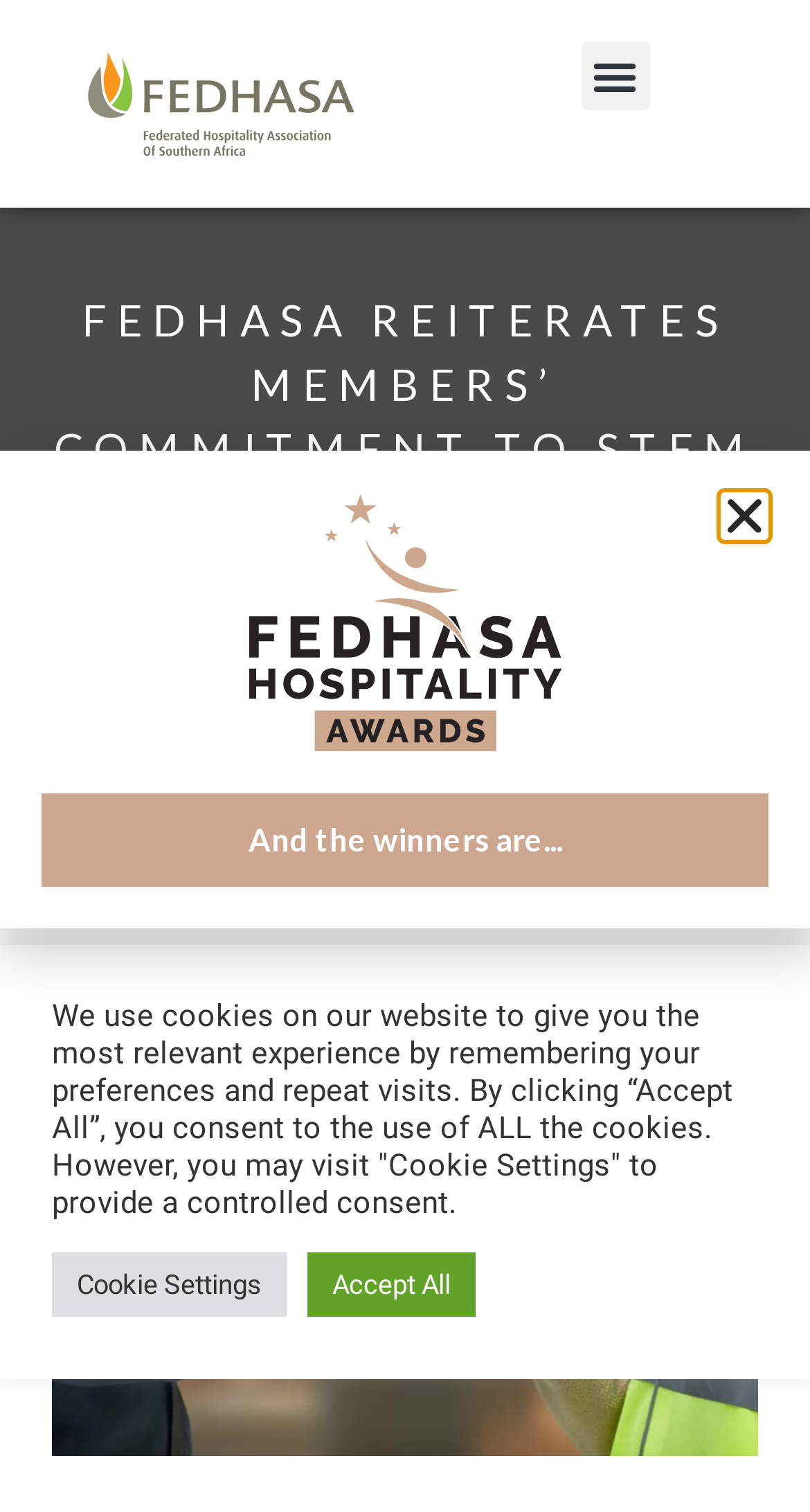Given the content of the image, can you provide a detailed answer to the question?
What is the topic of the image?

I determined the topic of the image by looking at the image element with the description 'Covid protocols' which is located at the coordinates [0.064, 0.652, 0.936, 0.963].